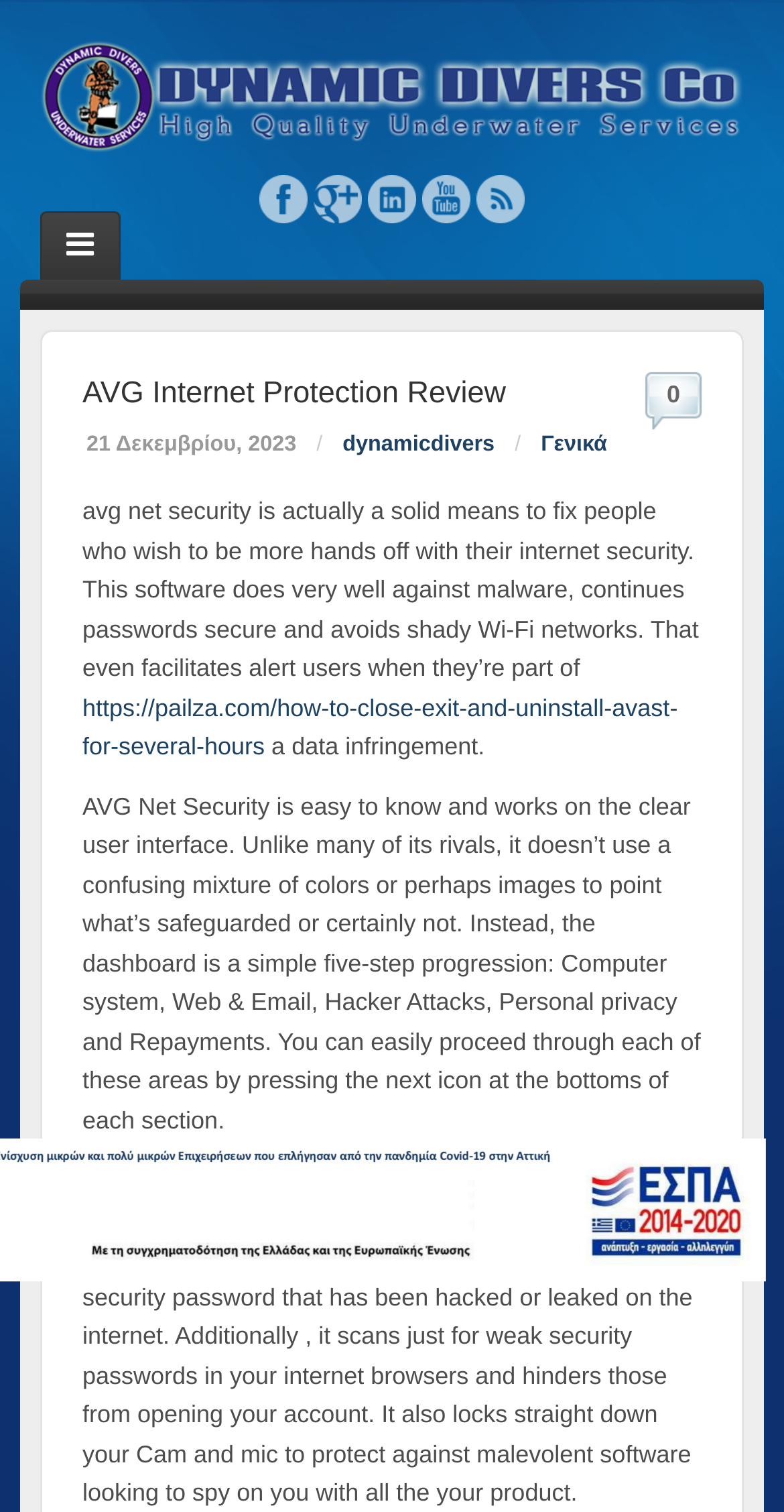Can you look at the image and give a comprehensive answer to the question:
How many social media links are available?

The social media links are located at the top of the webpage, and they are Facebook, Google+, Linkedin, YouTube, and RSS. I counted them by looking at the links with the text 'Facebook', 'Google+', 'Linkedin', 'YouTube', and 'RSS'.